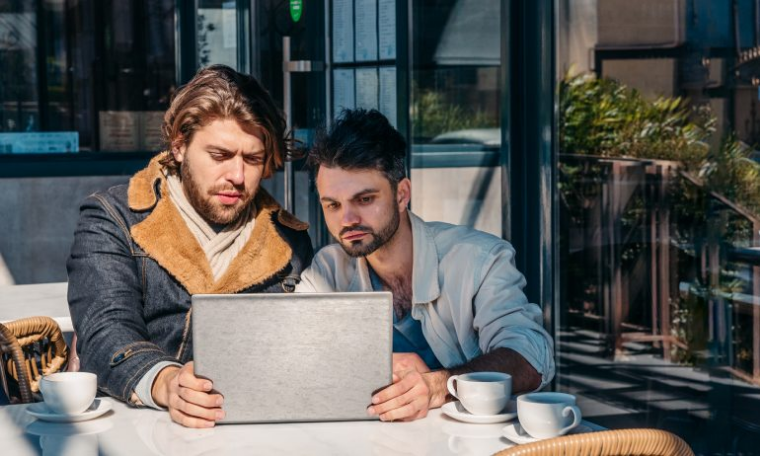What is in front of the two men?
Answer the question with just one word or phrase using the image.

Steaming cups of coffee